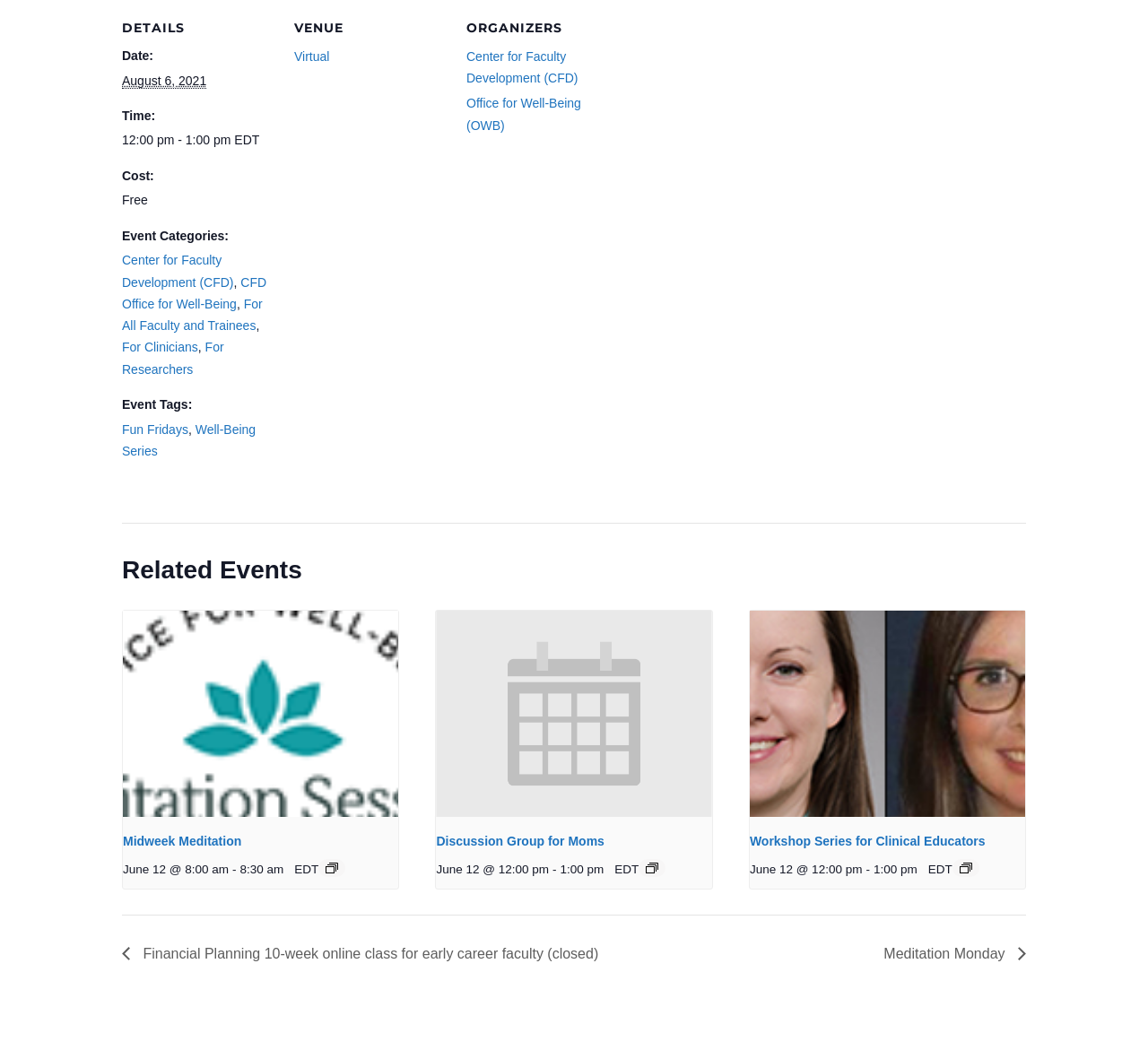Please identify the bounding box coordinates of the element's region that should be clicked to execute the following instruction: "navigate to the next event". The bounding box coordinates must be four float numbers between 0 and 1, i.e., [left, top, right, bottom].

[0.106, 0.893, 0.53, 0.907]